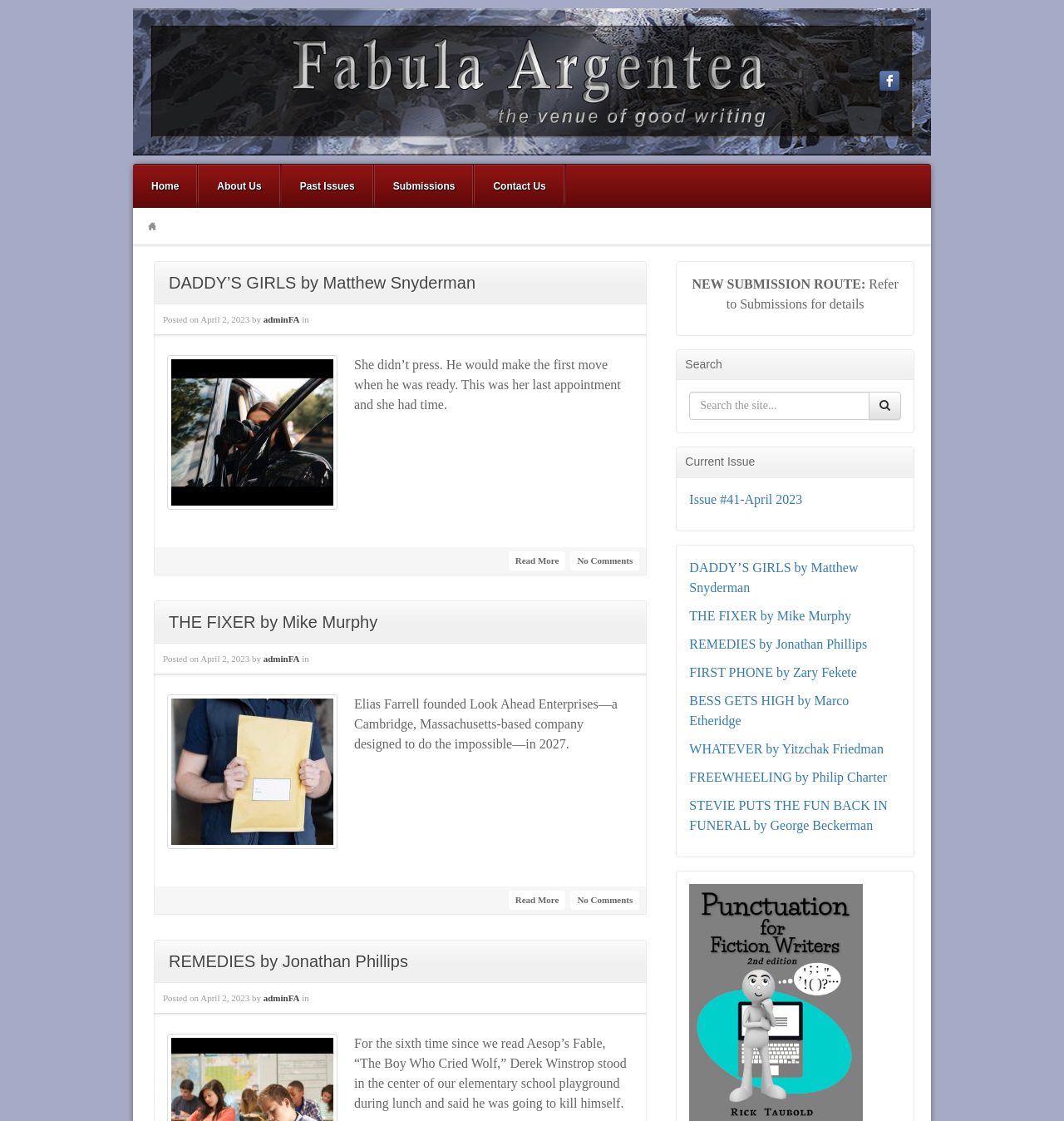Describe the entire webpage, focusing on both content and design.

This webpage is an issue of Fabula Argentea, a literary magazine. At the top, there is a logo of Fabula Argentea, accompanied by a link to the magazine's homepage. Below the logo, there are several navigation links, including "Home", "About Us", "Past Issues", "Submissions", and "Contact Us".

The main content of the page is divided into three sections, each featuring a short story or article. The first section has a heading "DADDY'S GIRLS by Matthew Snyderman" and includes a brief summary of the story. The second section has a heading "THE FIXER by Mike Murphy" and also includes a brief summary of the story. The third section has a heading "REMEDIES by Jonathan Phillips" and includes a brief summary of the story.

To the right of the main content, there are several complementary sections. One section has a heading "NEW SUBMISSION ROUTE" and provides information about submitting work to the magazine. Another section has a heading "Search" and includes a search bar where users can search the site. A third section has a heading "Current Issue" and links to the current issue of the magazine. The final section lists links to several other stories or articles, including "DADDY'S GIRLS", "THE FIXER", "REMEDIES", and several others.

At the bottom of the page, there are links to Facebook and a link to the magazine's homepage.